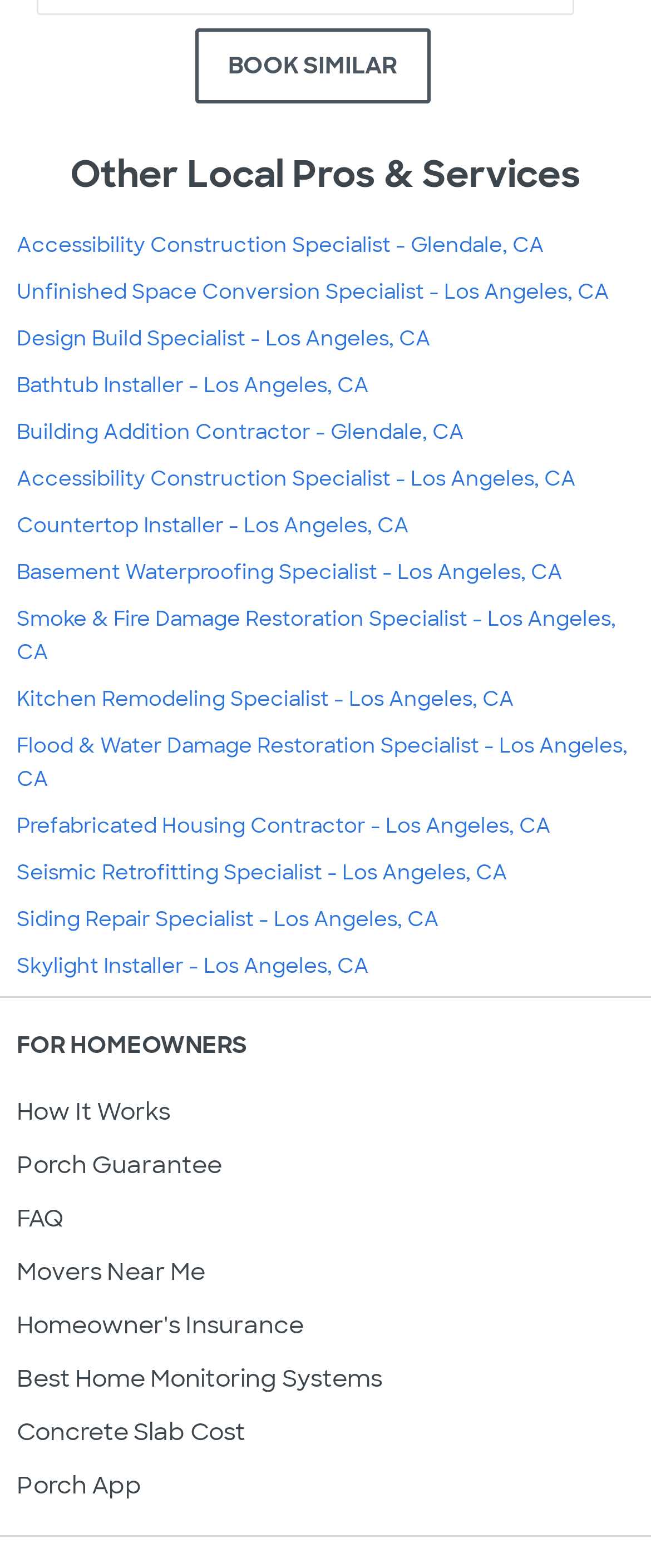Using the format (top-left x, top-left y, bottom-right x, bottom-right y), and given the element description, identify the bounding box coordinates within the screenshot: Best Home Monitoring Systems

[0.026, 0.869, 0.587, 0.888]